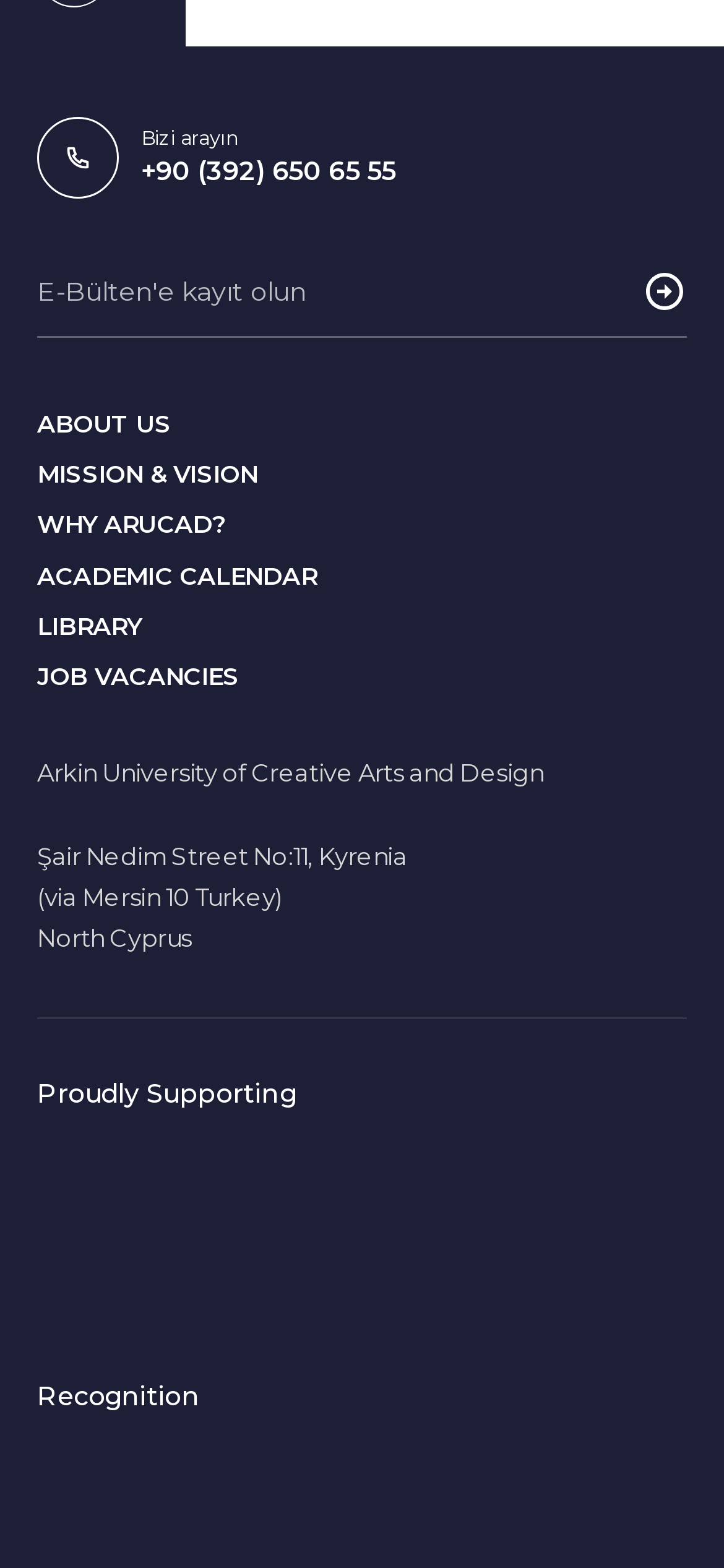Locate the bounding box coordinates of the element I should click to achieve the following instruction: "Explore job vacancies".

[0.051, 0.422, 0.33, 0.441]